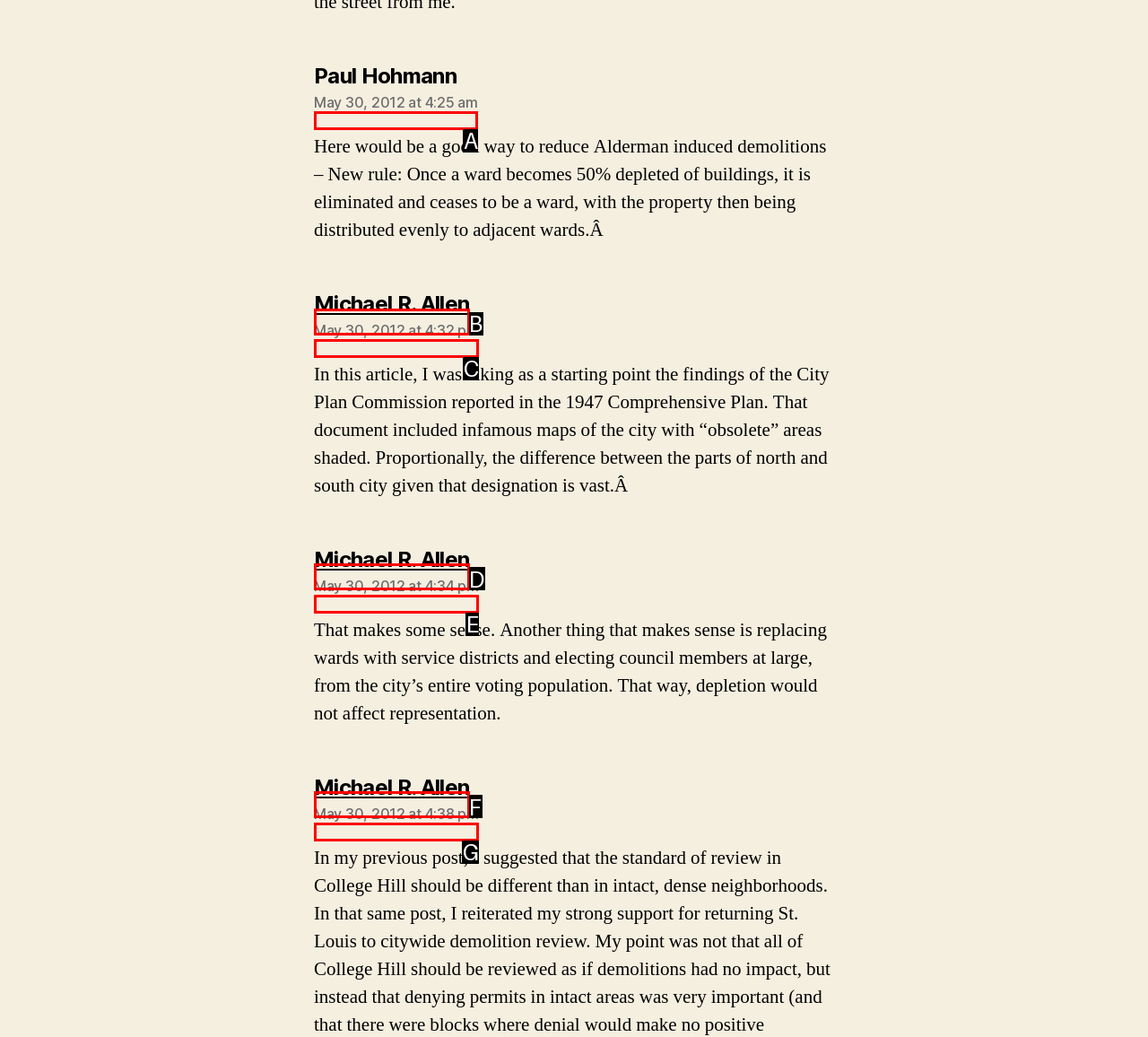Which HTML element among the options matches this description: Michael R. Allensays:? Answer with the letter representing your choice.

B